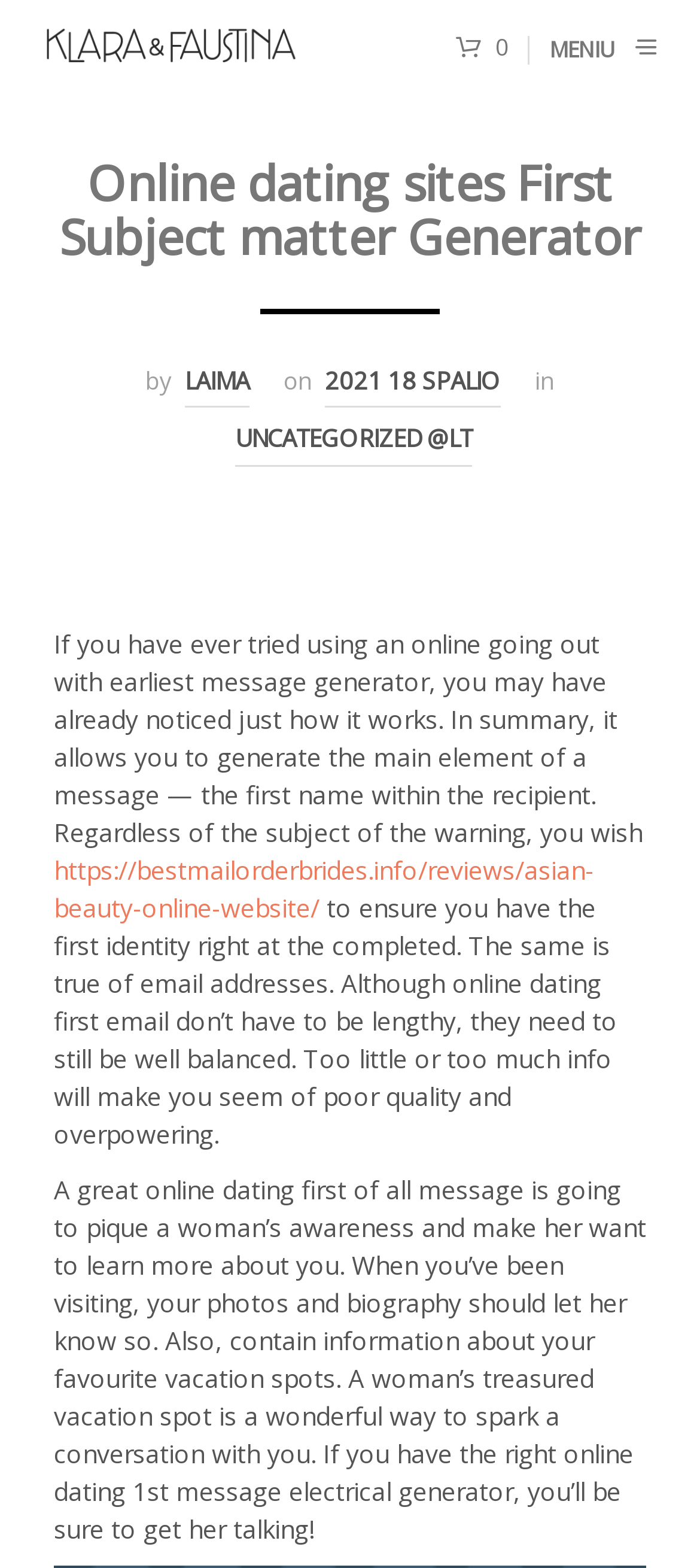Using the description: "Uncategorized @lt", determine the UI element's bounding box coordinates. Ensure the coordinates are in the format of four float numbers between 0 and 1, i.e., [left, top, right, bottom].

[0.336, 0.269, 0.674, 0.298]